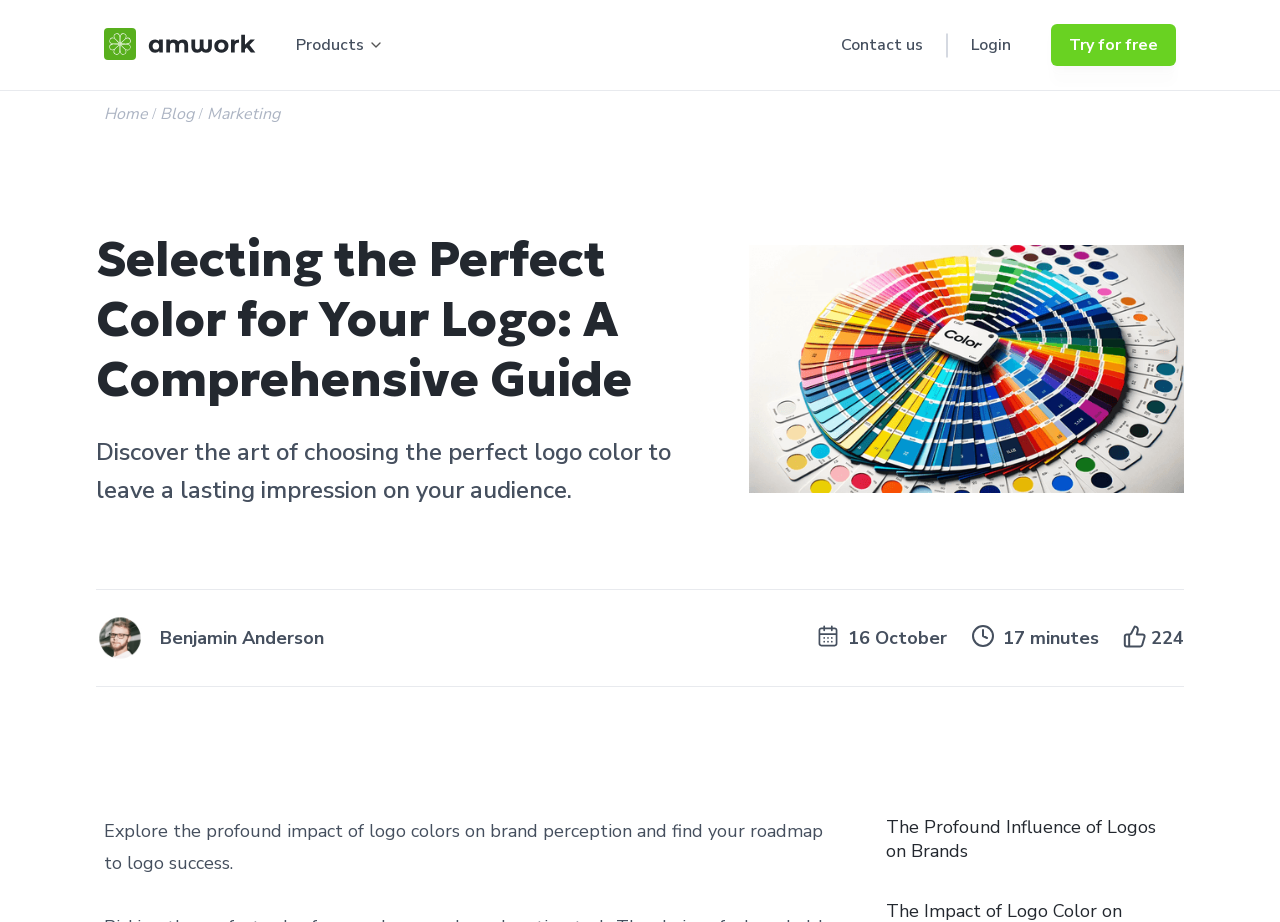Provide the text content of the webpage's main heading.

Selecting the Perfect Color for Your Logo: A Comprehensive Guide